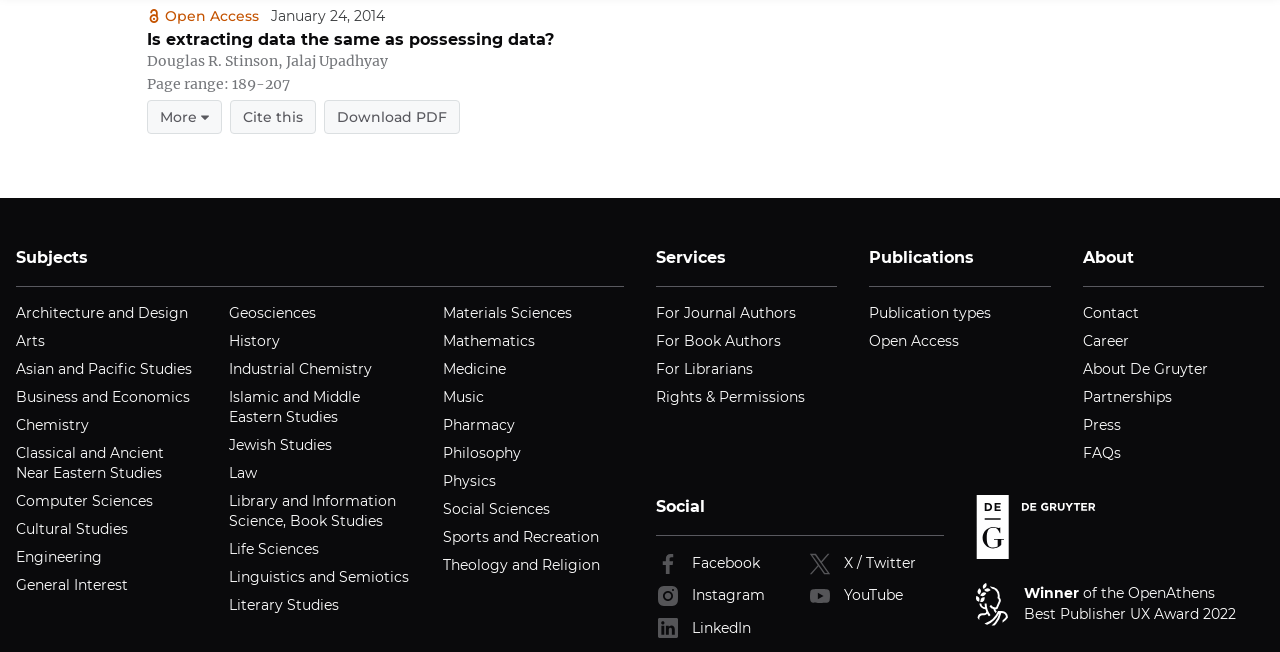Find the bounding box coordinates of the area to click in order to follow the instruction: "Follow De Gruyter on LinkedIn".

[0.512, 0.947, 0.587, 0.976]